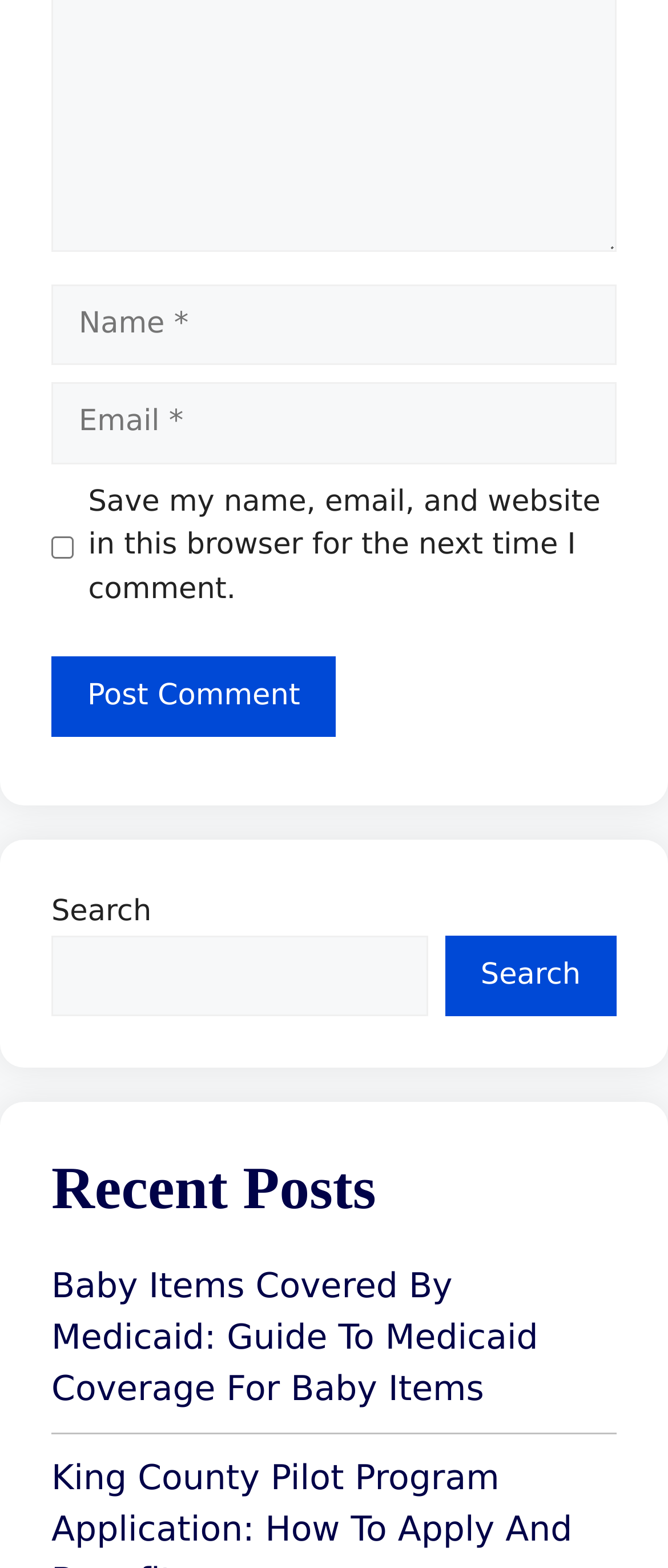Answer the question briefly using a single word or phrase: 
What type of content is listed below the 'Recent Posts' heading?

Article links